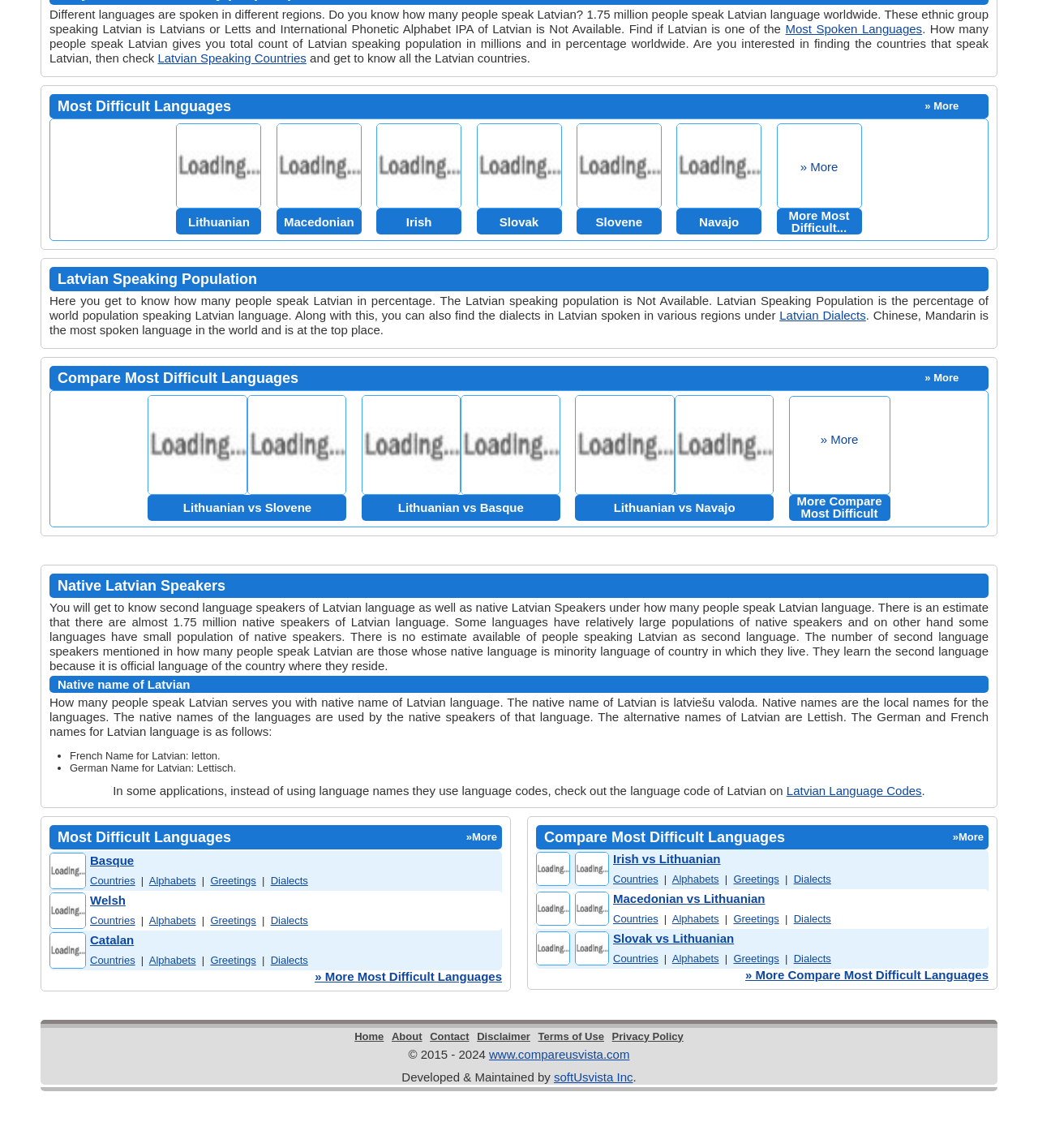What is the German name for Latvian language?
Please respond to the question with a detailed and well-explained answer.

The answer can be found in the section 'Native name of Latvian' which lists the alternative names for Latvian language, including the German name 'Lettisch'.